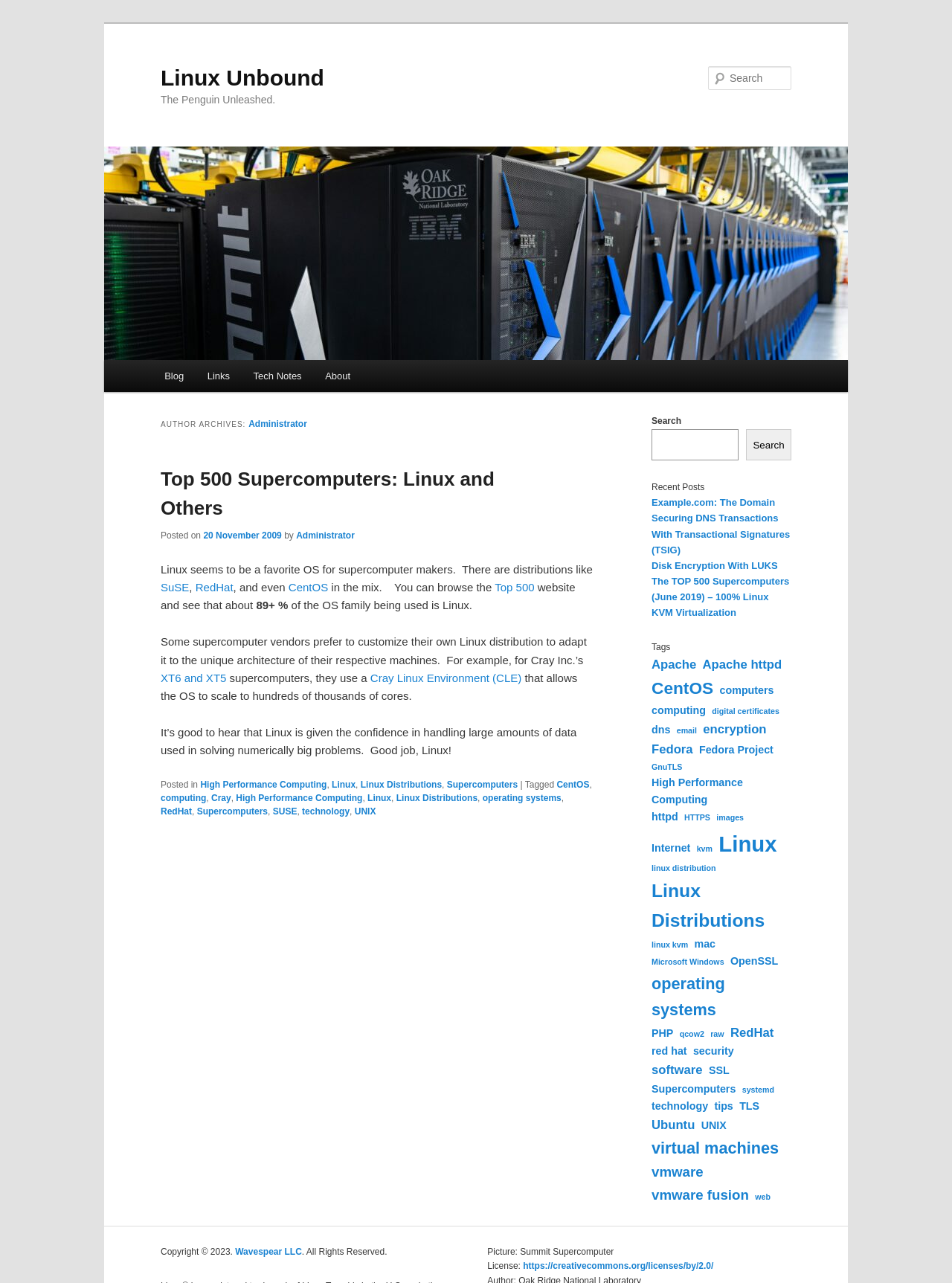Locate the bounding box coordinates of the clickable region necessary to complete the following instruction: "Go to the blog page". Provide the coordinates in the format of four float numbers between 0 and 1, i.e., [left, top, right, bottom].

[0.16, 0.28, 0.205, 0.306]